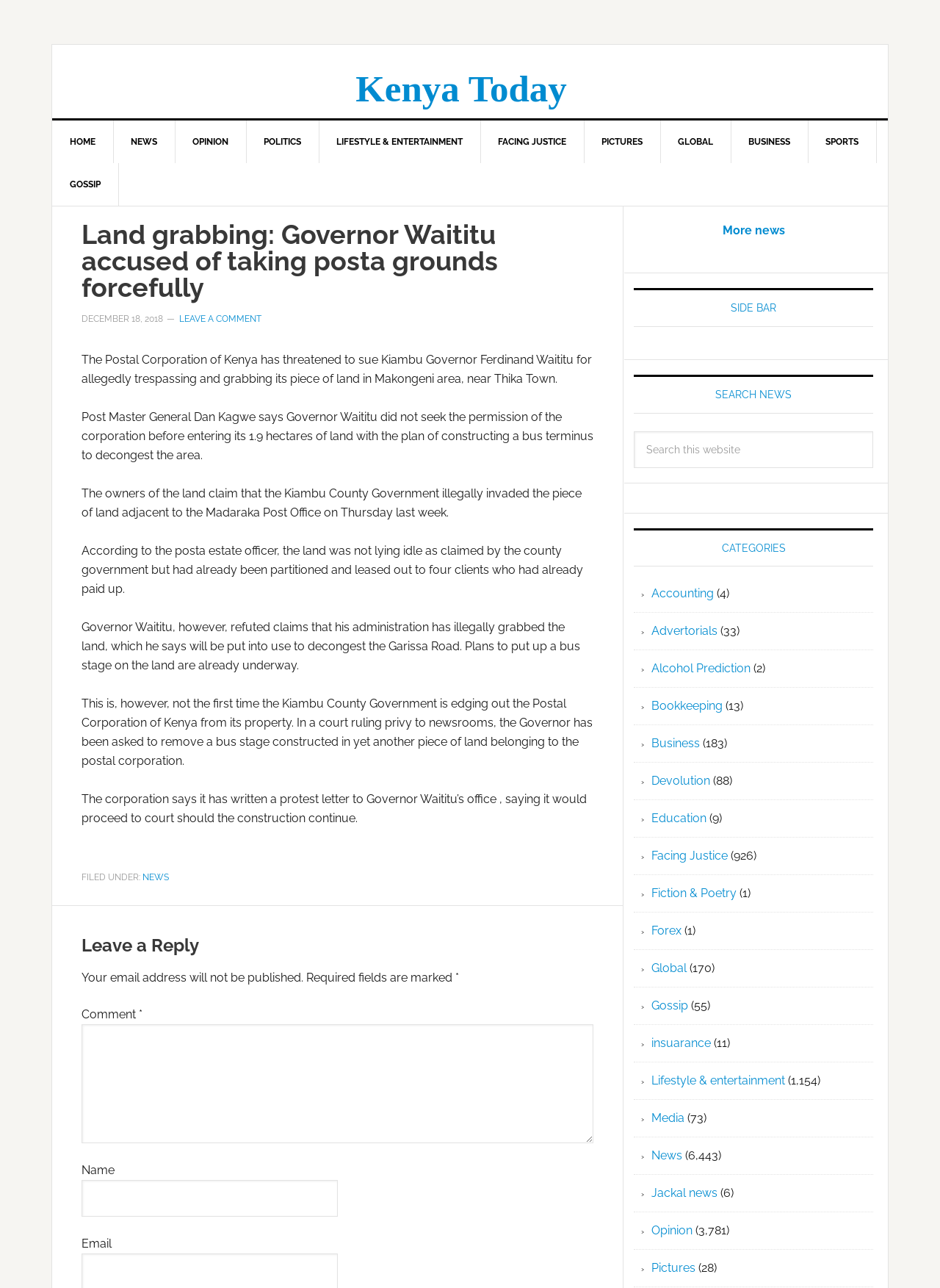Please reply to the following question using a single word or phrase: 
How many hectares of land was allegedly grabbed?

1.9 hectares